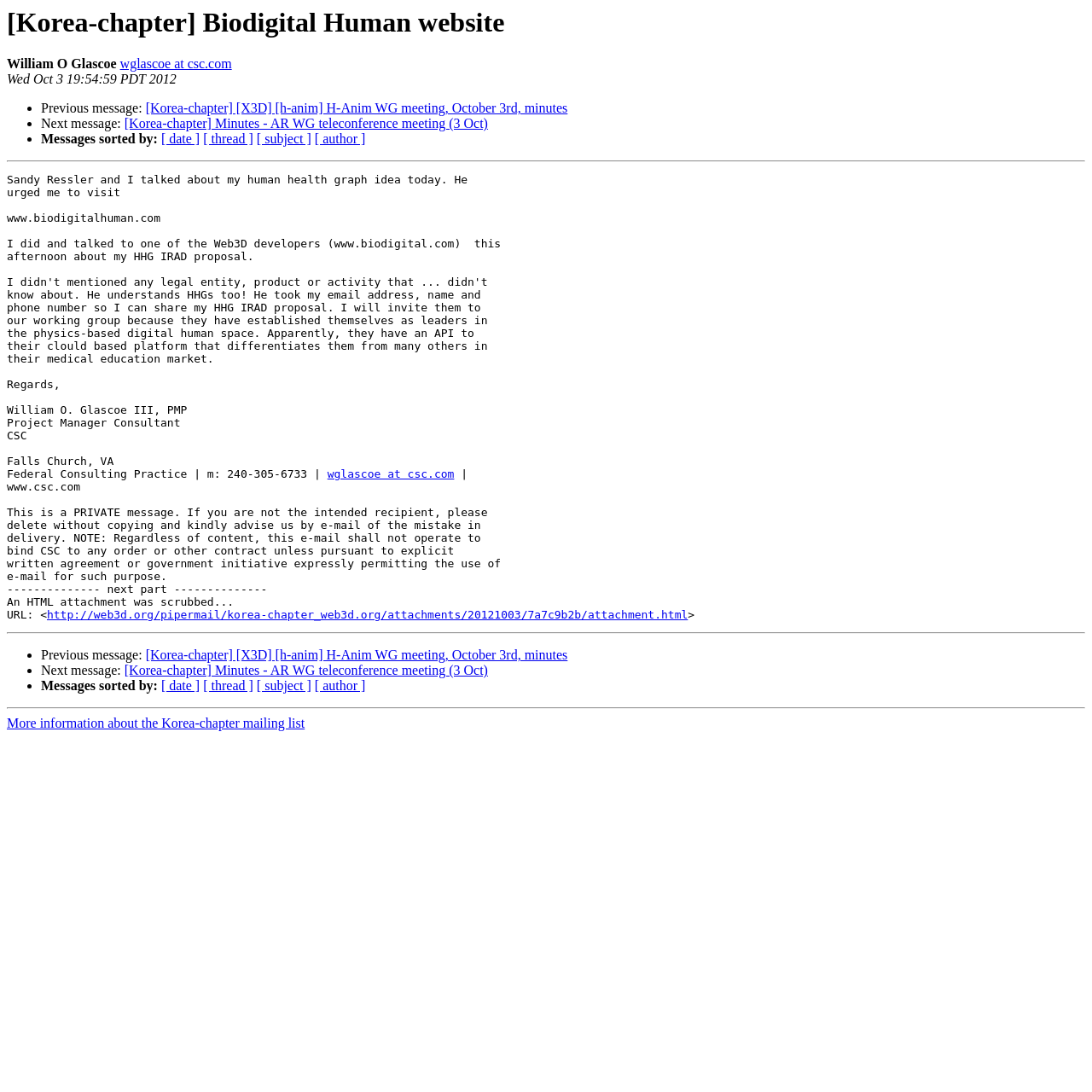Identify the bounding box coordinates of the region that should be clicked to execute the following instruction: "Read previous message".

[0.133, 0.093, 0.52, 0.106]